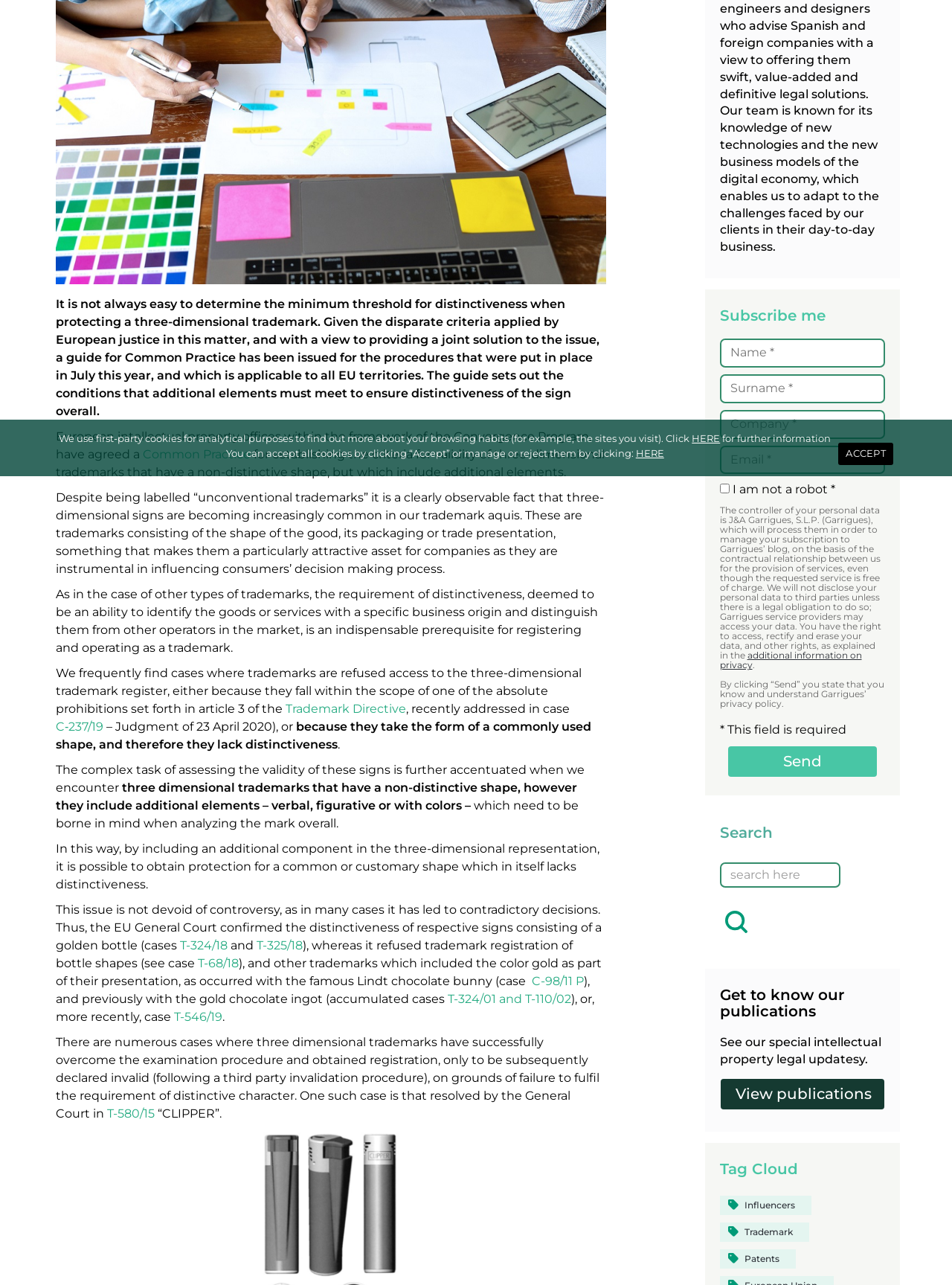Provide the bounding box coordinates for the UI element that is described by this text: "name="name" placeholder="Name *"". The coordinates should be in the form of four float numbers between 0 and 1: [left, top, right, bottom].

[0.756, 0.264, 0.93, 0.286]